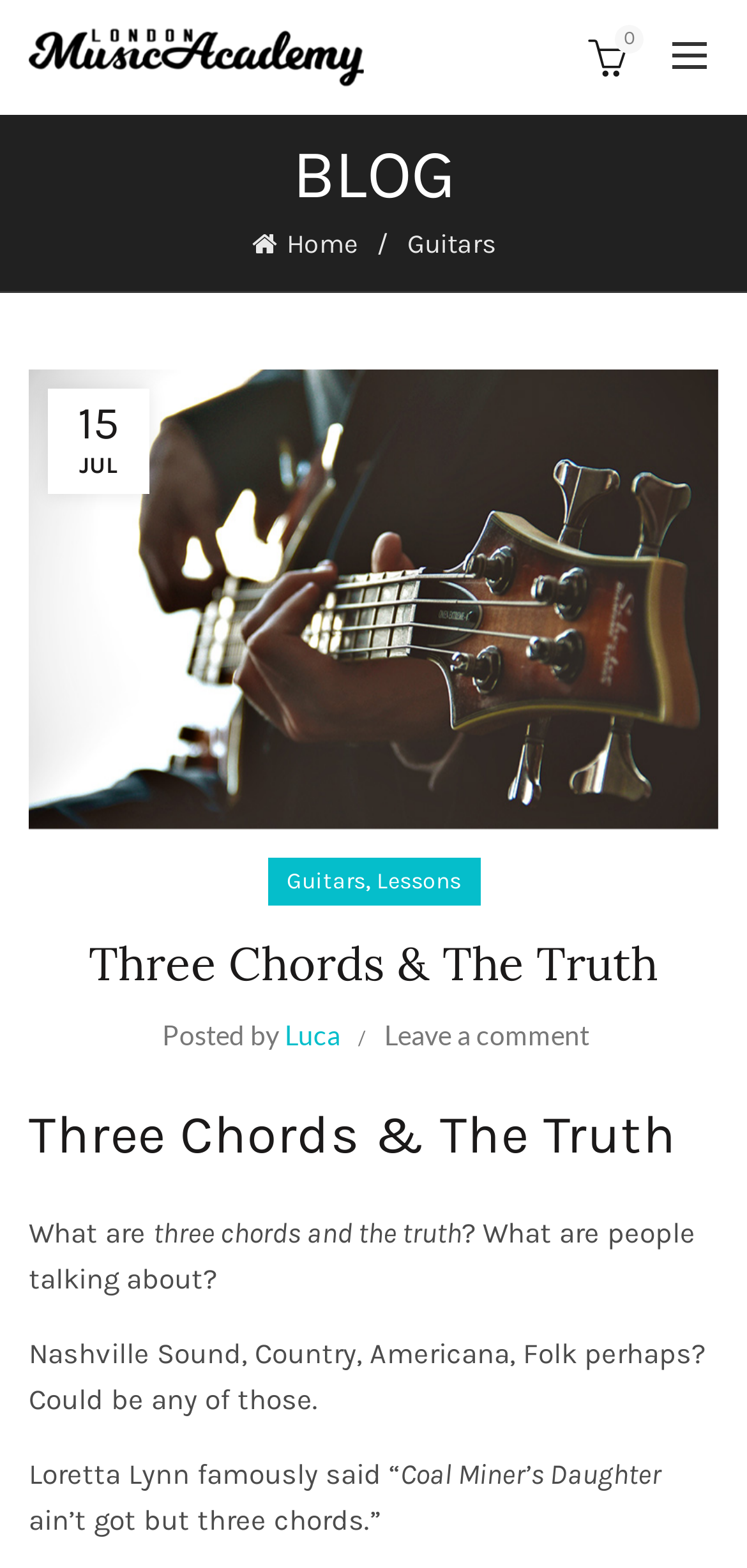Answer the question below using just one word or a short phrase: 
What is the name of the music academy?

London Music Academy